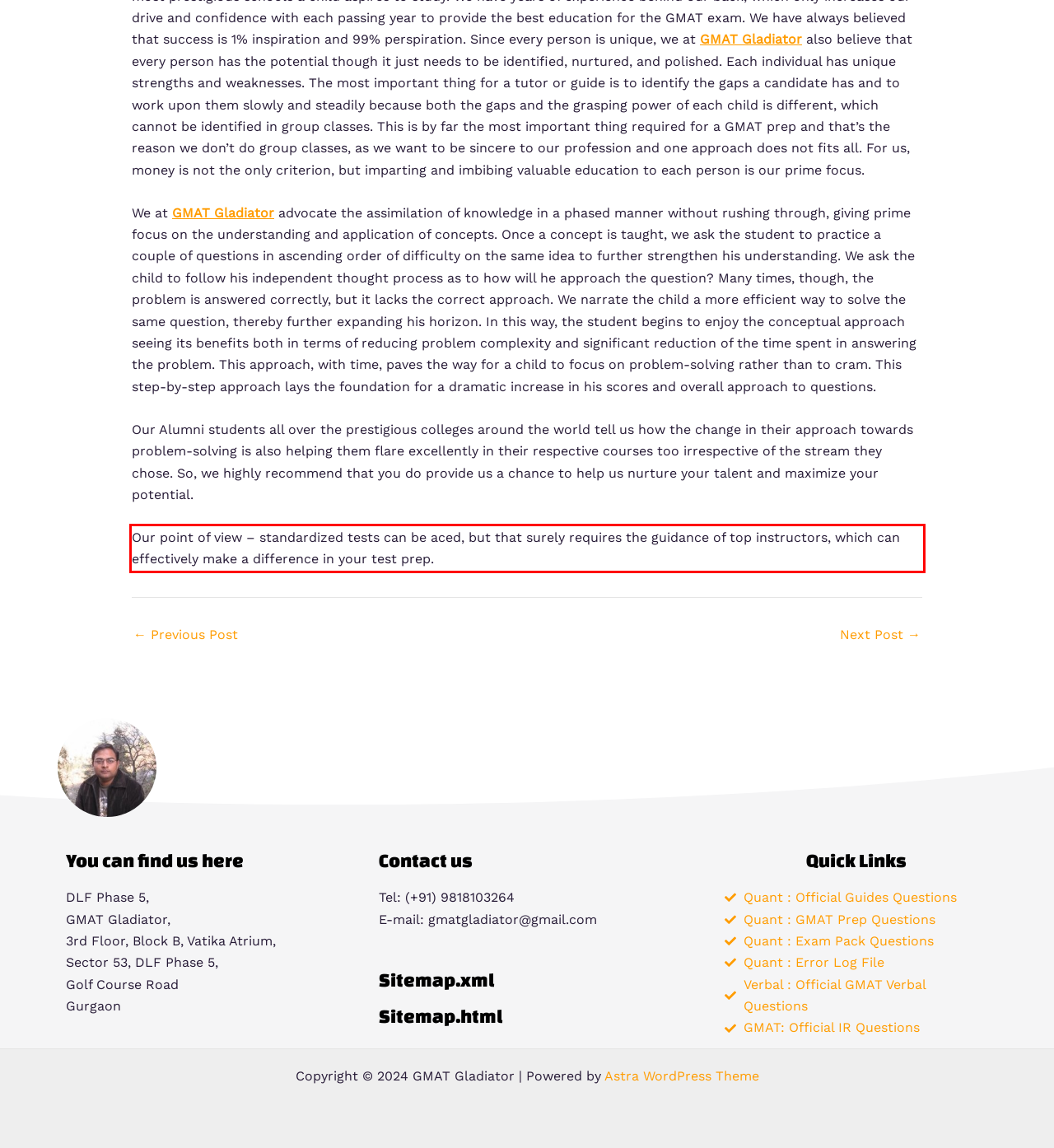Using the provided webpage screenshot, recognize the text content in the area marked by the red bounding box.

Our point of view – standardized tests can be aced, but that surely requires the guidance of top instructors, which can effectively make a difference in your test prep.